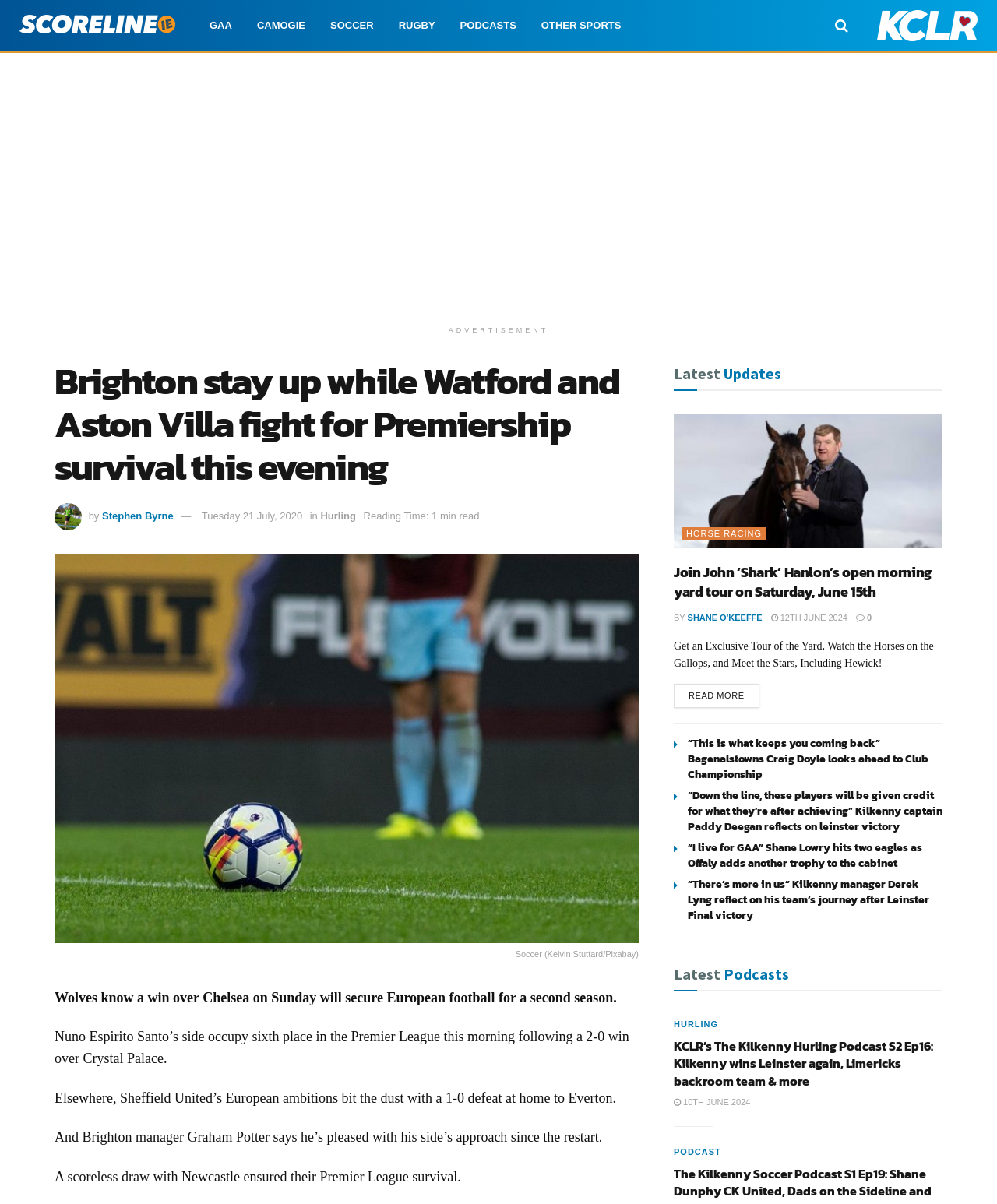Can you find the bounding box coordinates for the element that needs to be clicked to execute this instruction: "Click on the 'Scoreline.ie' link"? The coordinates should be given as four float numbers between 0 and 1, i.e., [left, top, right, bottom].

[0.012, 0.009, 0.176, 0.033]